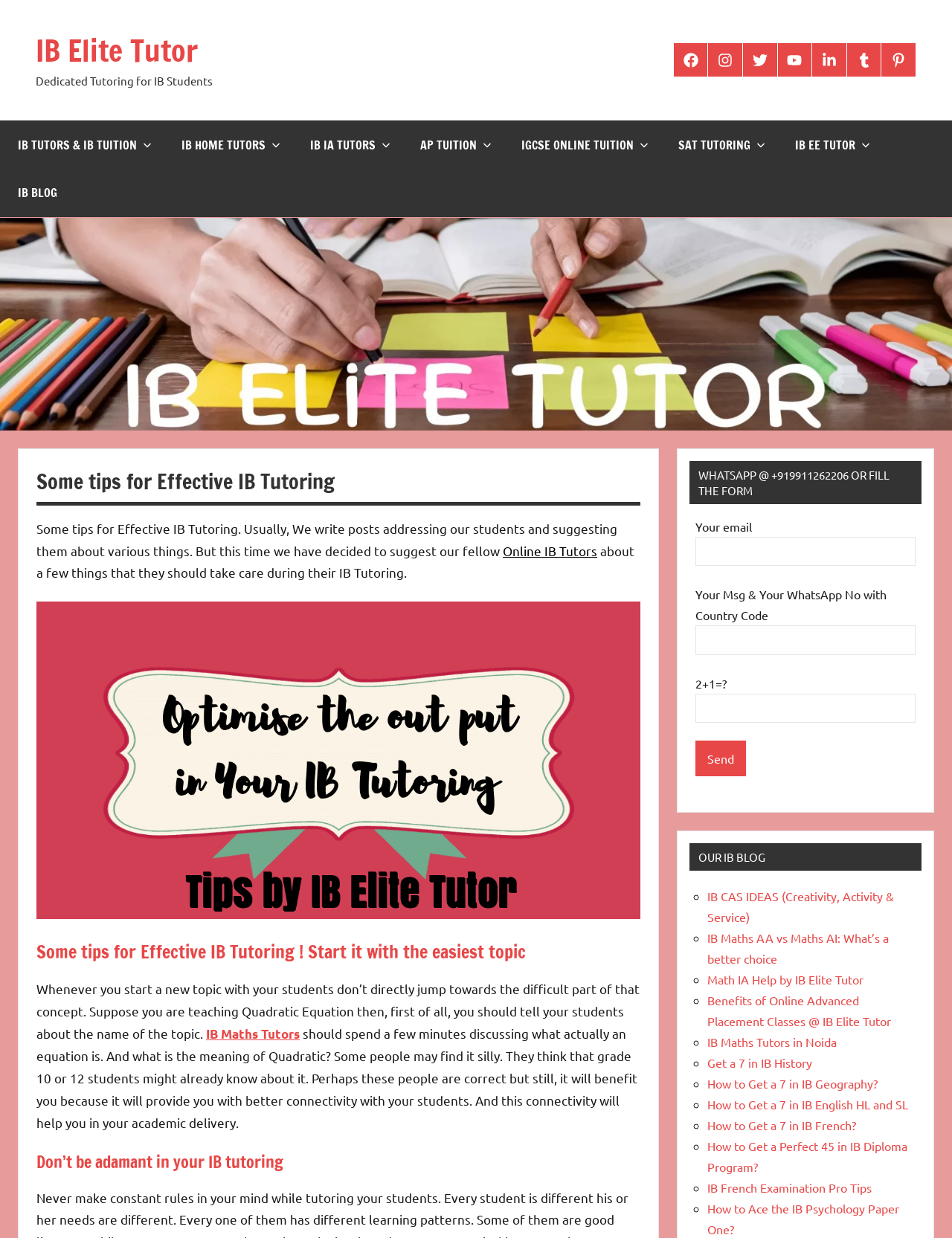Consider the image and give a detailed and elaborate answer to the question: 
What is the name of the tutoring service?

The name of the tutoring service can be found in the top-left corner of the webpage, where it says 'Some tips for Effective IB Tutoring by IB Elite Tutor | Est 2010'.